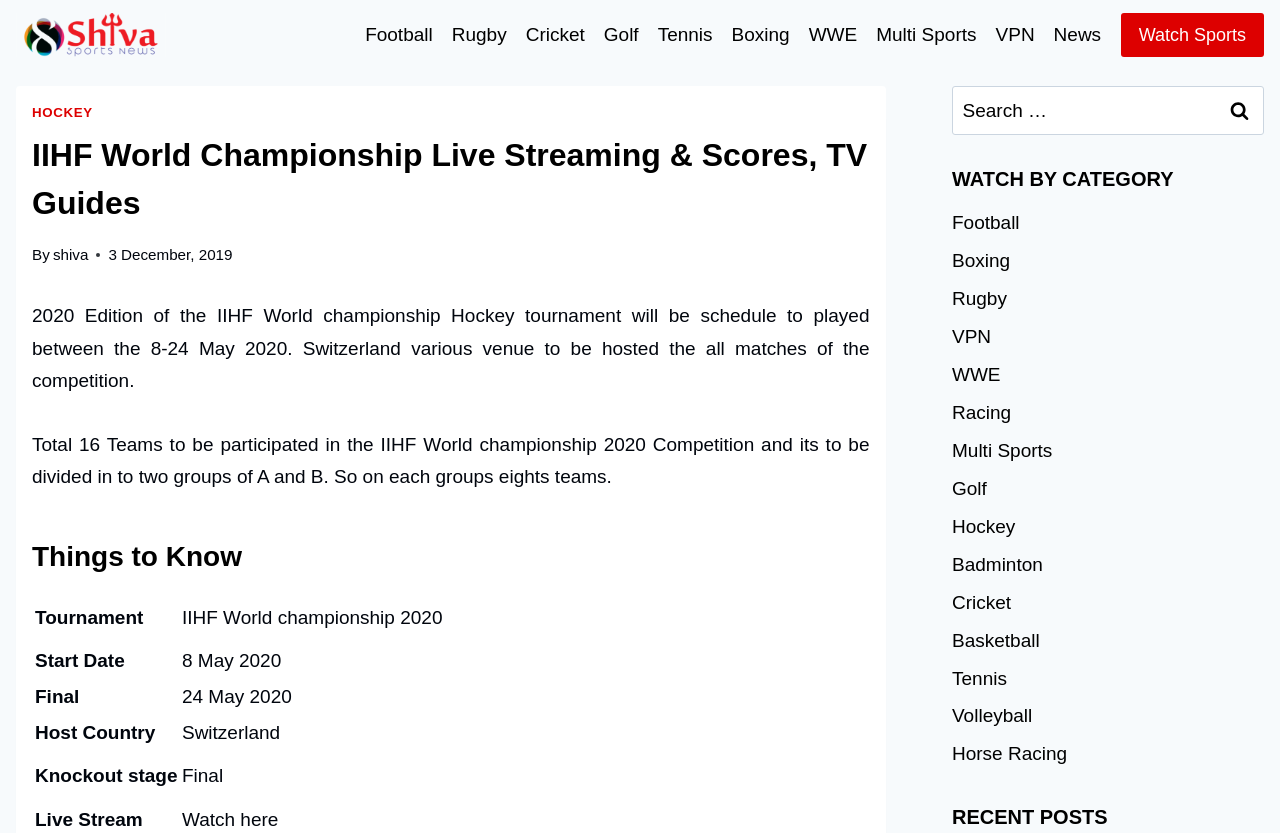Identify the bounding box coordinates of the area you need to click to perform the following instruction: "Click on the 'Watch Sports' link".

[0.875, 0.016, 0.988, 0.068]